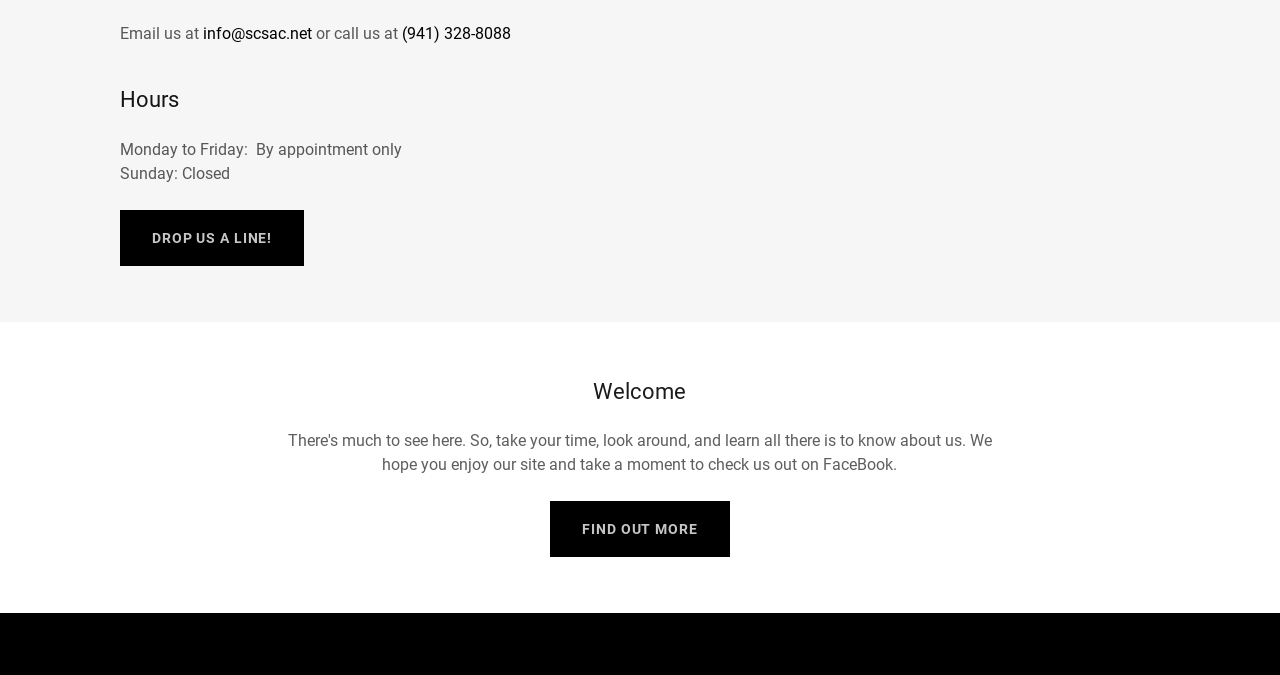Bounding box coordinates should be provided in the format (top-left x, top-left y, bottom-right x, bottom-right y) with all values between 0 and 1. Identify the bounding box for this UI element: Drop us a line!

[0.094, 0.311, 0.238, 0.394]